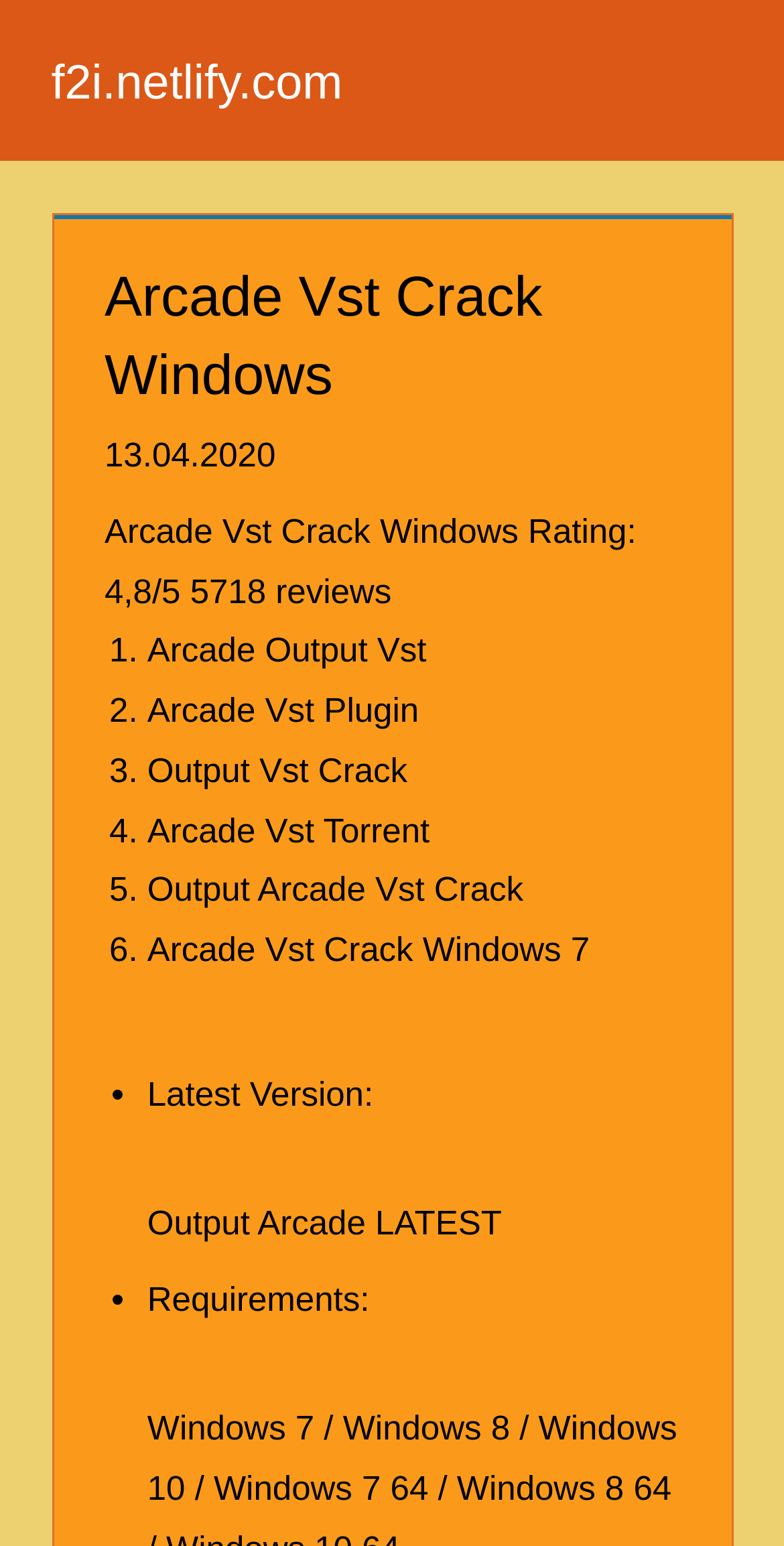Find the bounding box coordinates of the element you need to click on to perform this action: 'see the latest version'. The coordinates should be represented by four float values between 0 and 1, in the format [left, top, right, bottom].

[0.188, 0.696, 0.476, 0.721]